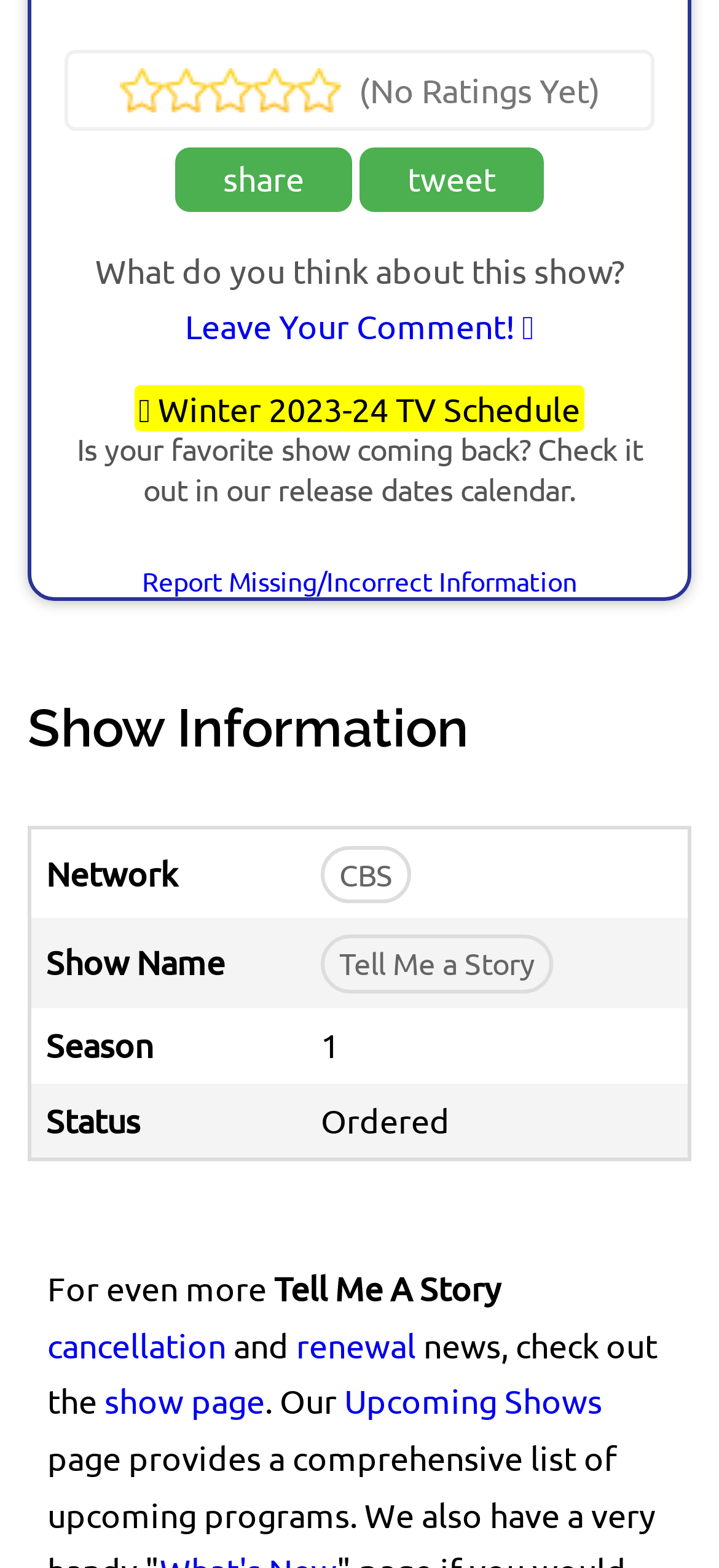Give a one-word or short phrase answer to this question: 
What is the status of the show?

Ordered